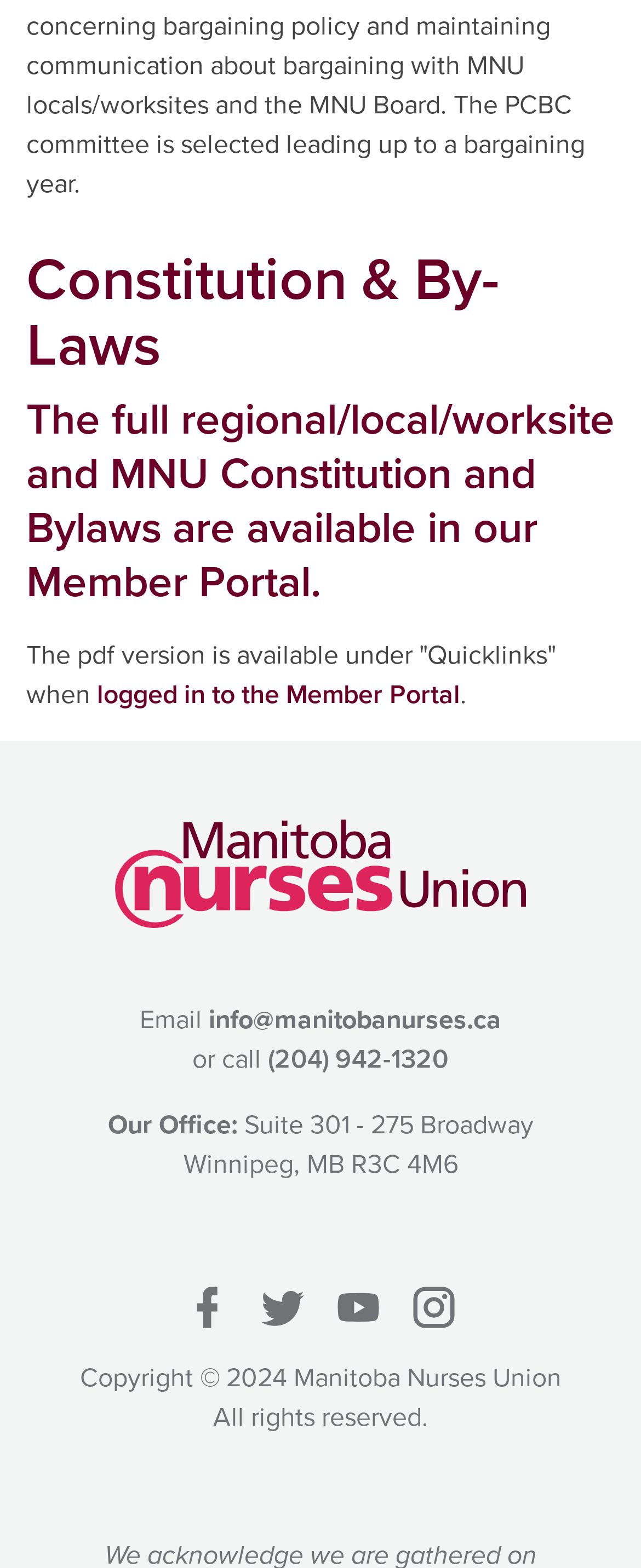Please provide a detailed answer to the question below based on the screenshot: 
What is the name of the union?

The name of the union can be found in the image element with the text 'Manitoba Nurses Union' at coordinates [0.179, 0.523, 0.821, 0.592].